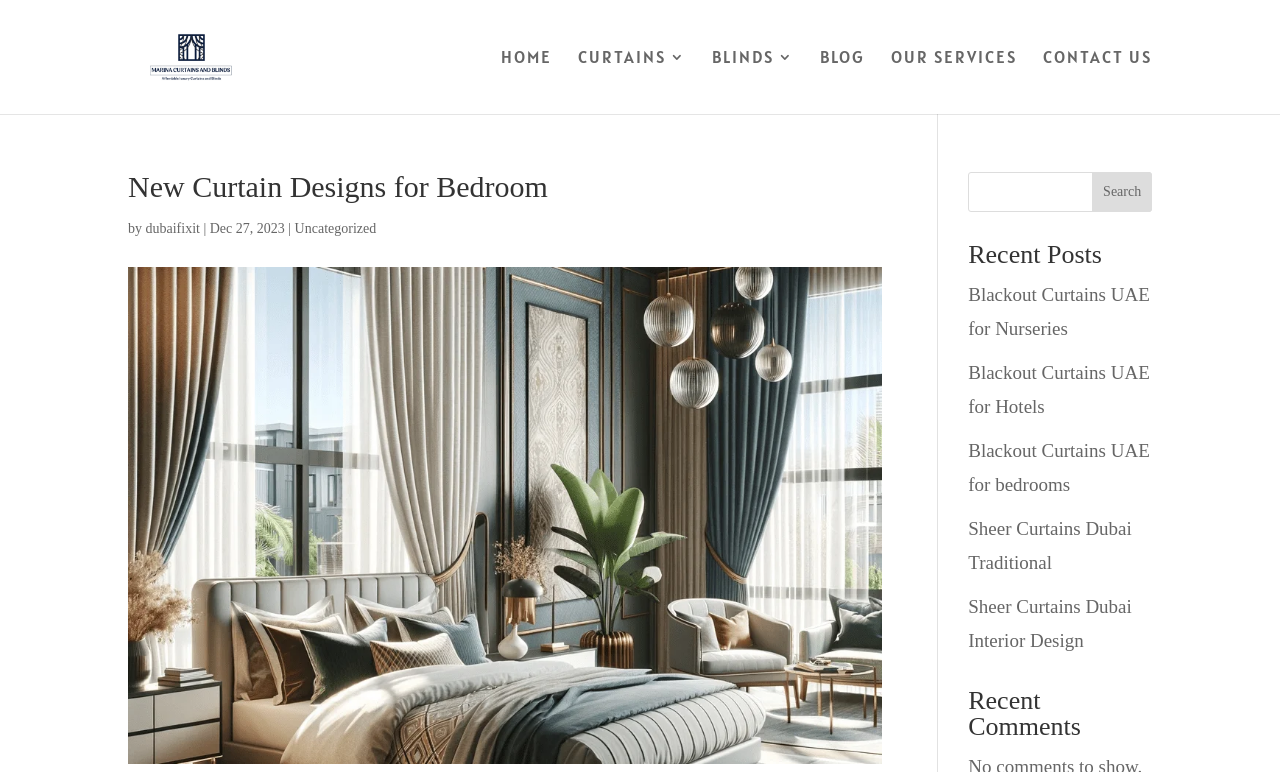Identify the bounding box coordinates necessary to click and complete the given instruction: "read the blog".

[0.641, 0.065, 0.676, 0.148]